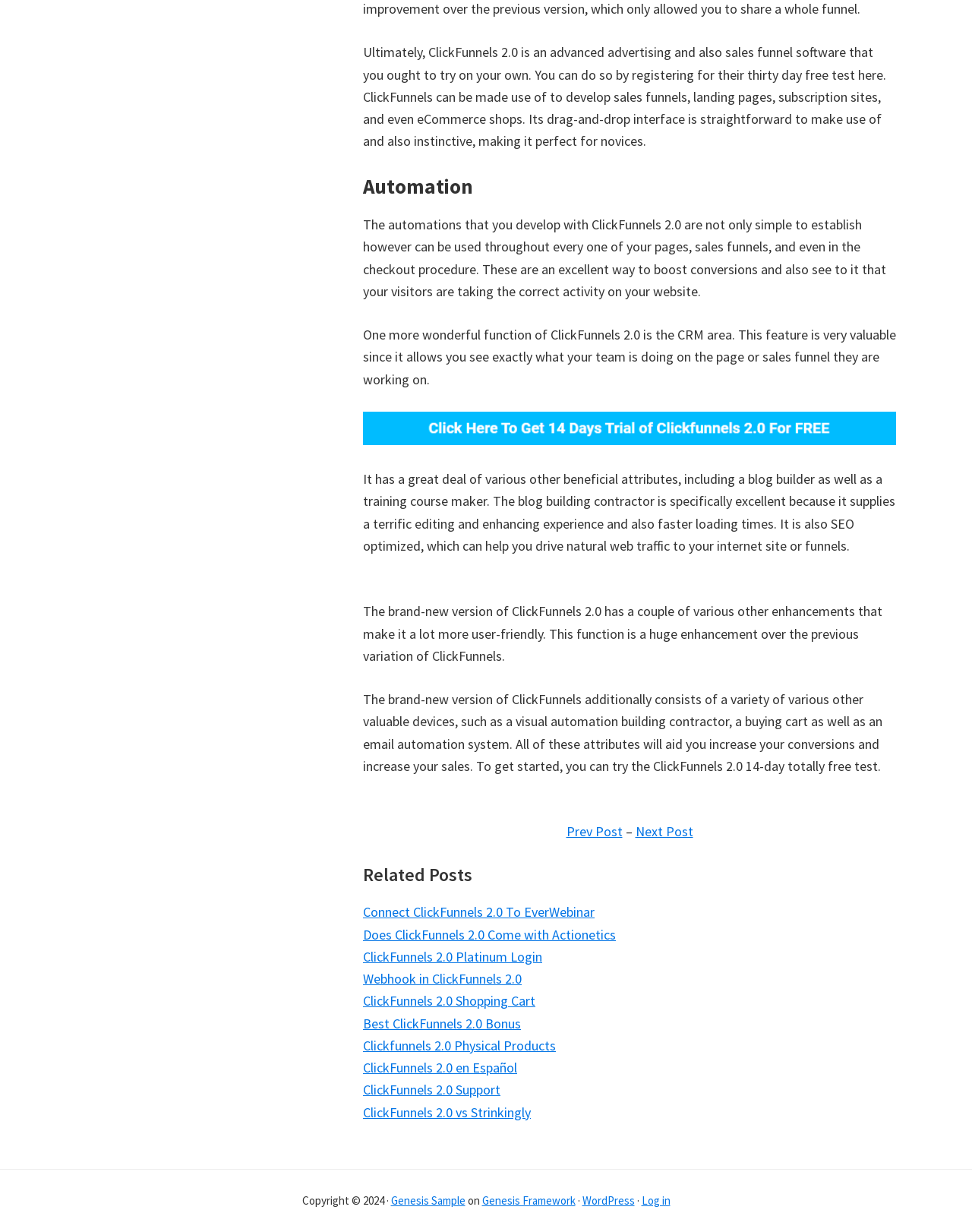Locate the bounding box of the UI element described in the following text: "Prev Post".

[0.582, 0.668, 0.64, 0.682]